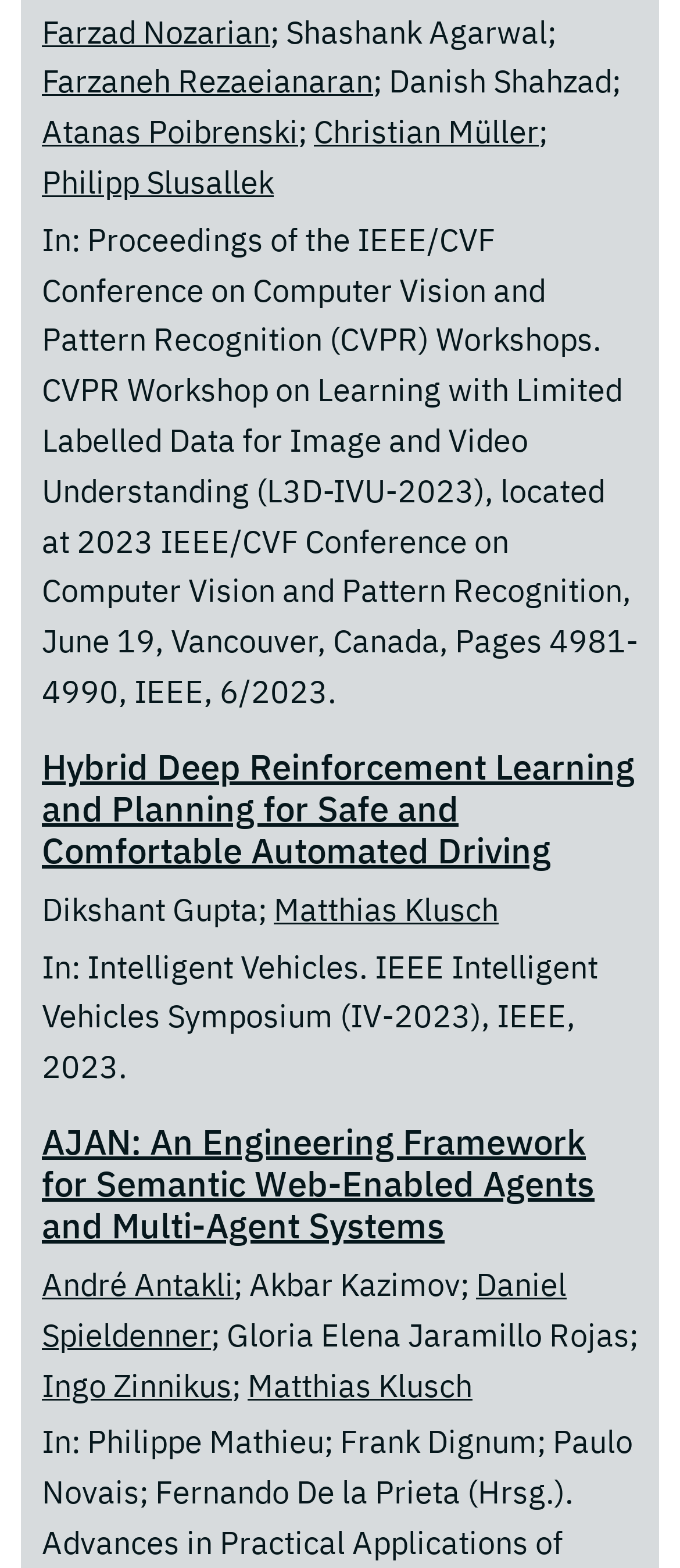Find the bounding box coordinates for the HTML element described in this sentence: "Daniel Spieldenner". Provide the coordinates as four float numbers between 0 and 1, in the format [left, top, right, bottom].

[0.062, 0.806, 0.833, 0.864]